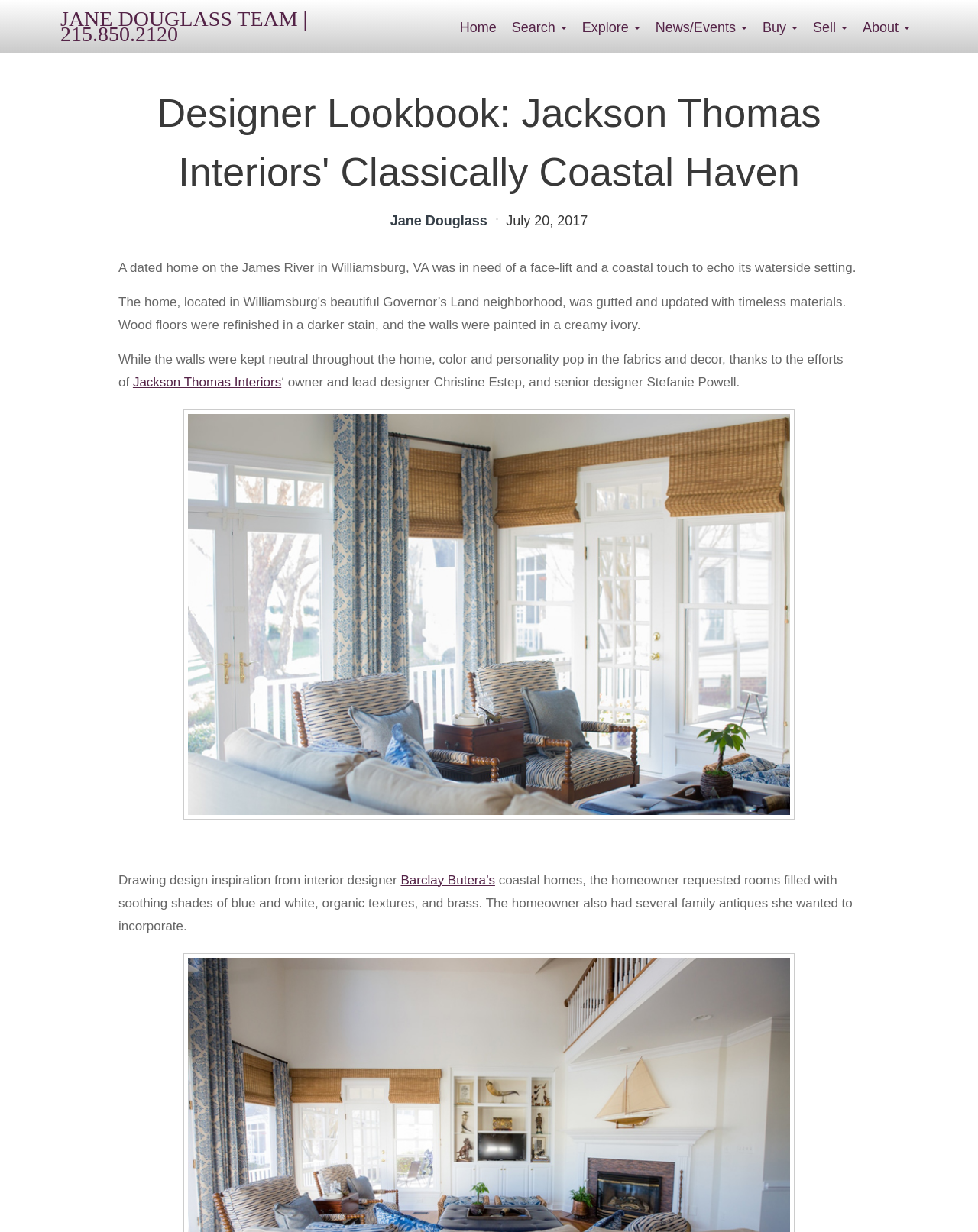Answer the question below in one word or phrase:
What is the color scheme mentioned for the home?

Blue and white